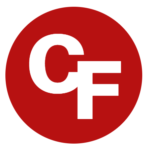Elaborate on the image by describing it in detail.

The image features a circular logo for "Company Formations Canada," distinguished by its striking red background. At the center, the white acronym "CF" is prominently displayed in a modern, bold typeface. This logo represents the services offered by Company Formations Canada, which specializes in incorporating businesses and provides various registration services for non-Canadian residents and foreign companies aiming to operate in Canada. The visually appealing design not only captures attention but also conveys a sense of professionalism and trustworthiness, aligning with the company's commitment to facilitating business establishment in Canada.